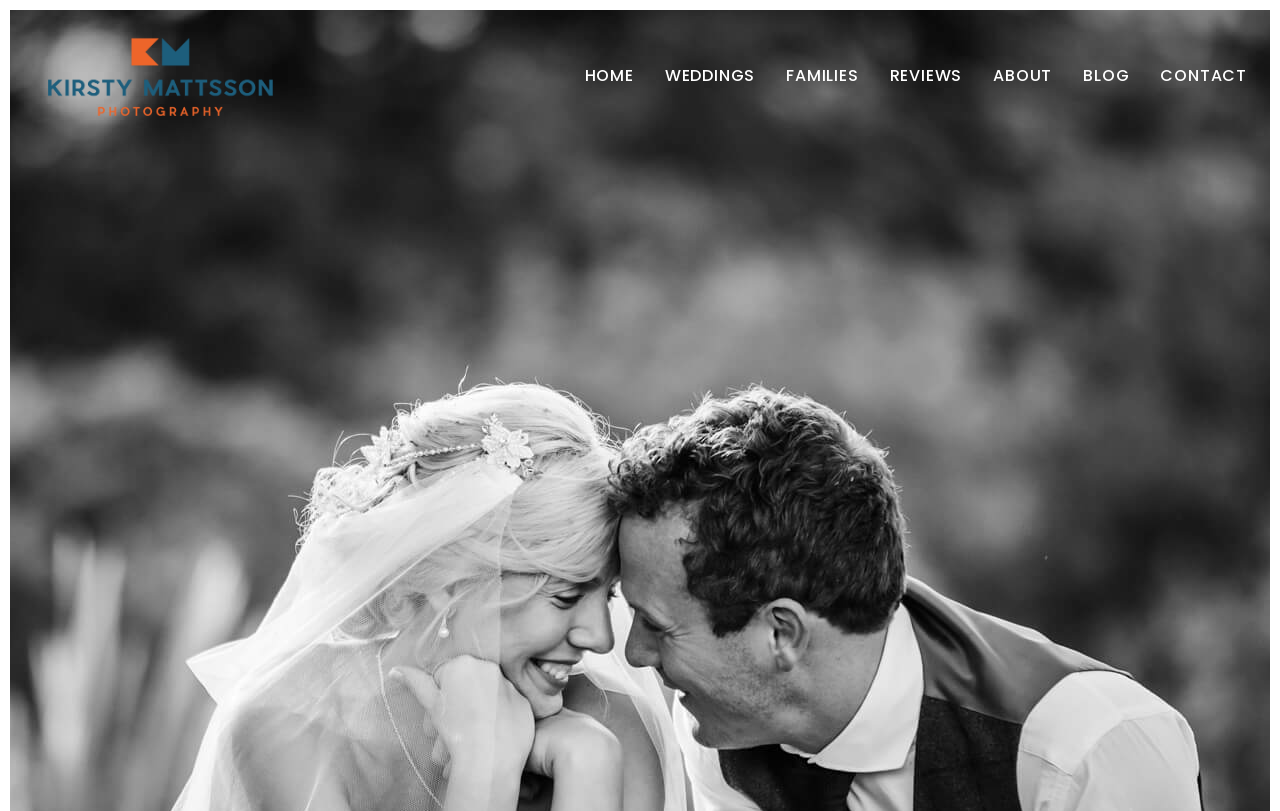Find the bounding box of the UI element described as: "Terms of use". The bounding box coordinates should be given as four float values between 0 and 1, i.e., [left, top, right, bottom].

None